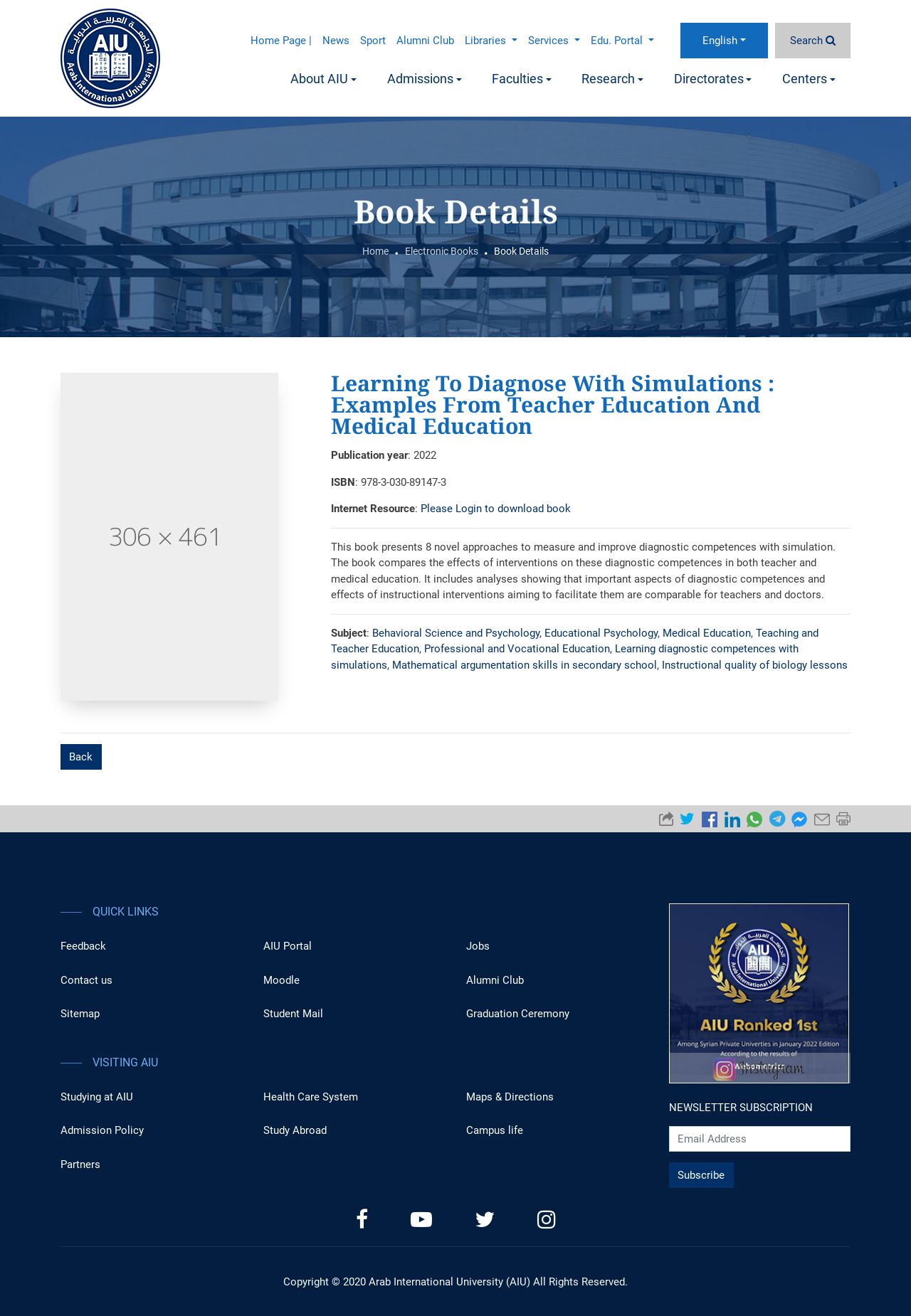Provide a thorough summary of the webpage.

This webpage is about a book titled "Learning to Diagnose with Simulations: Examples from Teacher Education and Medical Education". At the top, there is a logo of Arab International University, accompanied by a link to the university's homepage. Below the logo, there is a navigation menu with links to various sections, including "Home Page", "News", "Sport", "Alumni Club", "Libraries", "Services", "Edu. Portal", and "Search".

On the left side of the page, there is a sidebar with links to different sections, including "About AIU", "Admissions", "Faculties", "Research", "Directorates", and "Centers". Below the sidebar, there is a section titled "Book Details" with information about the book, including the publication year, ISBN, and a brief description.

The main content of the page is divided into sections, separated by horizontal lines. The first section provides a summary of the book, which presents eight novel approaches to measure and improve diagnostic competences with simulation. The second section lists the subjects related to the book, including Behavioral Science and Psychology, Educational Psychology, Medical Education, and Teaching and Teacher Education.

Below the main content, there are several links to related resources, including "Back", "Share", and "Print". On the right side of the page, there is a section titled "QUICK LINKS" with links to various pages, including "Feedback", "AIU Portal", "Jobs", and "Contact us". Further down, there is a section titled "VISITING AIU" with links to information about studying at AIU, health care system, maps and directions, and admission policy.

At the bottom of the page, there is a section for newsletter subscription, where users can enter their email address and subscribe to the newsletter. There are also links to AIU's social media profiles, including Instagram.